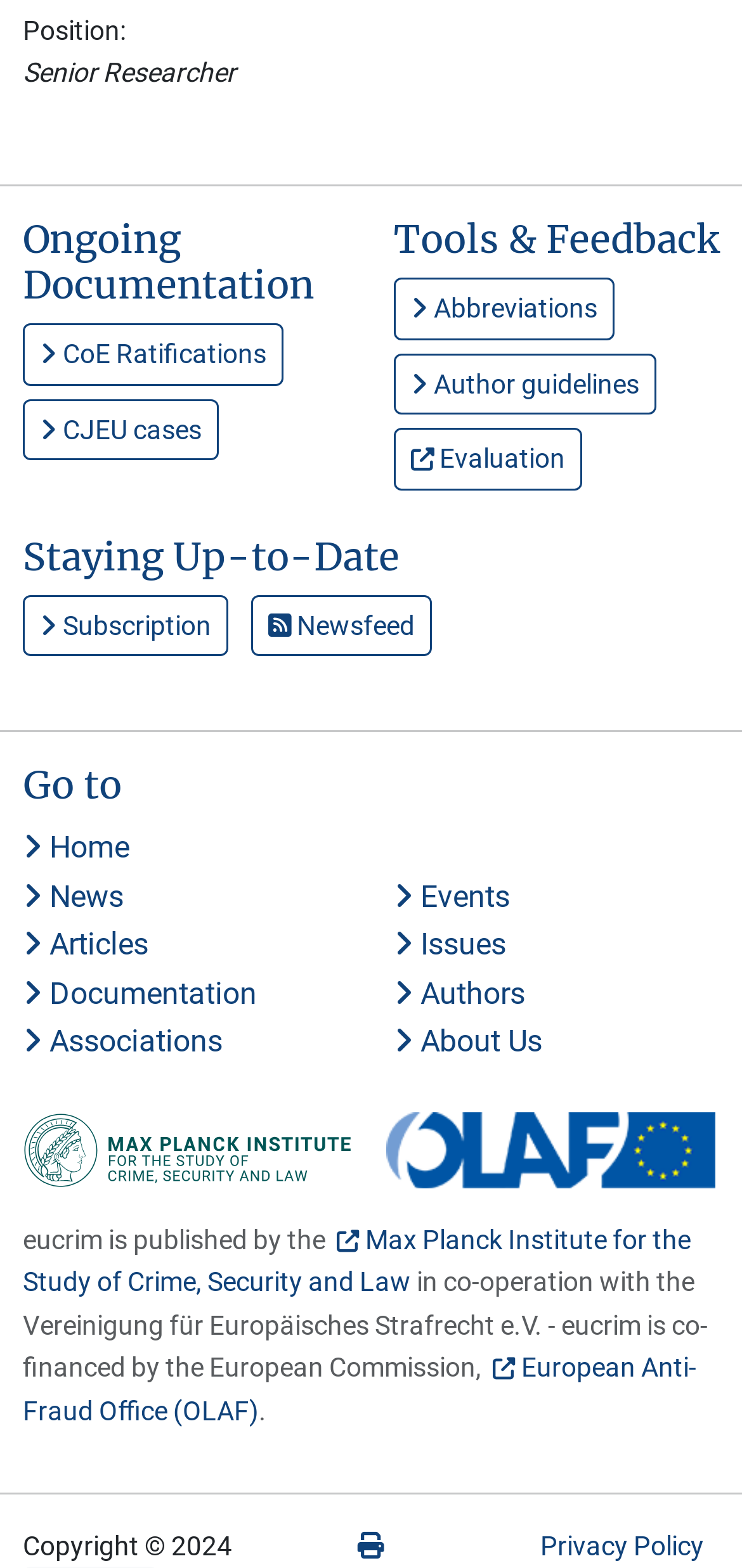Locate the bounding box coordinates of the element that needs to be clicked to carry out the instruction: "Go to Home". The coordinates should be given as four float numbers ranging from 0 to 1, i.e., [left, top, right, bottom].

[0.031, 0.529, 0.174, 0.552]